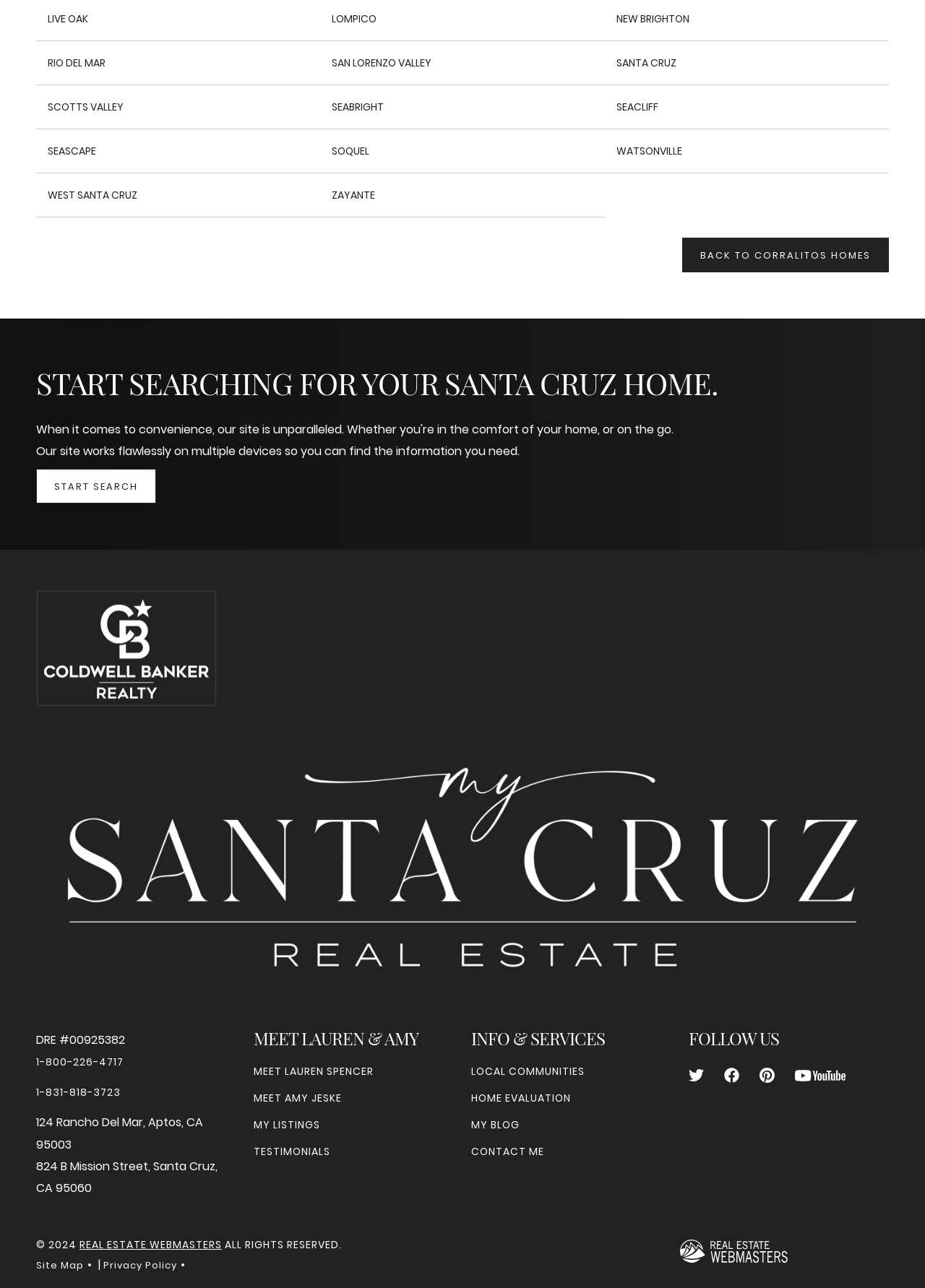Provide a one-word or brief phrase answer to the question:
What is the copyright year of the webpage?

2024